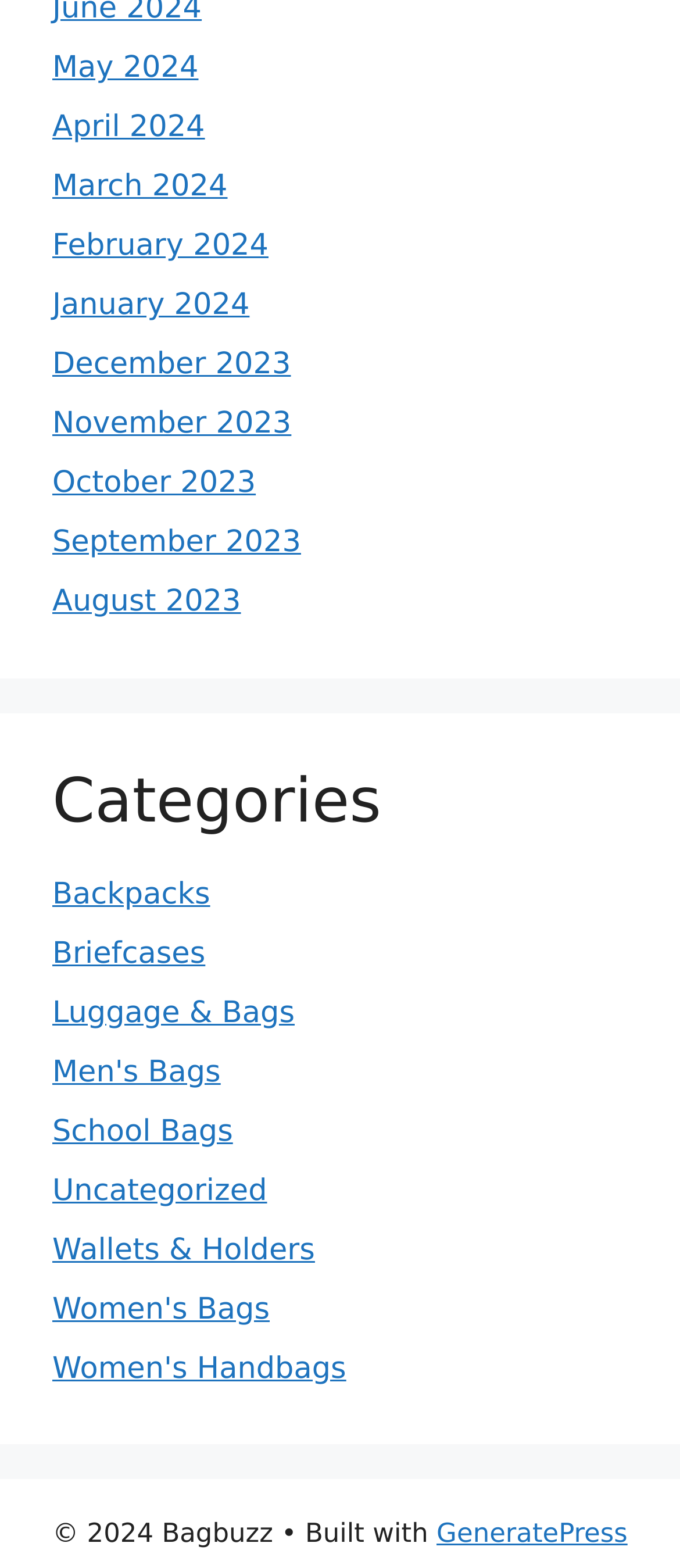Answer the following query concisely with a single word or phrase:
How many types of bags are listed under 'Categories'?

11